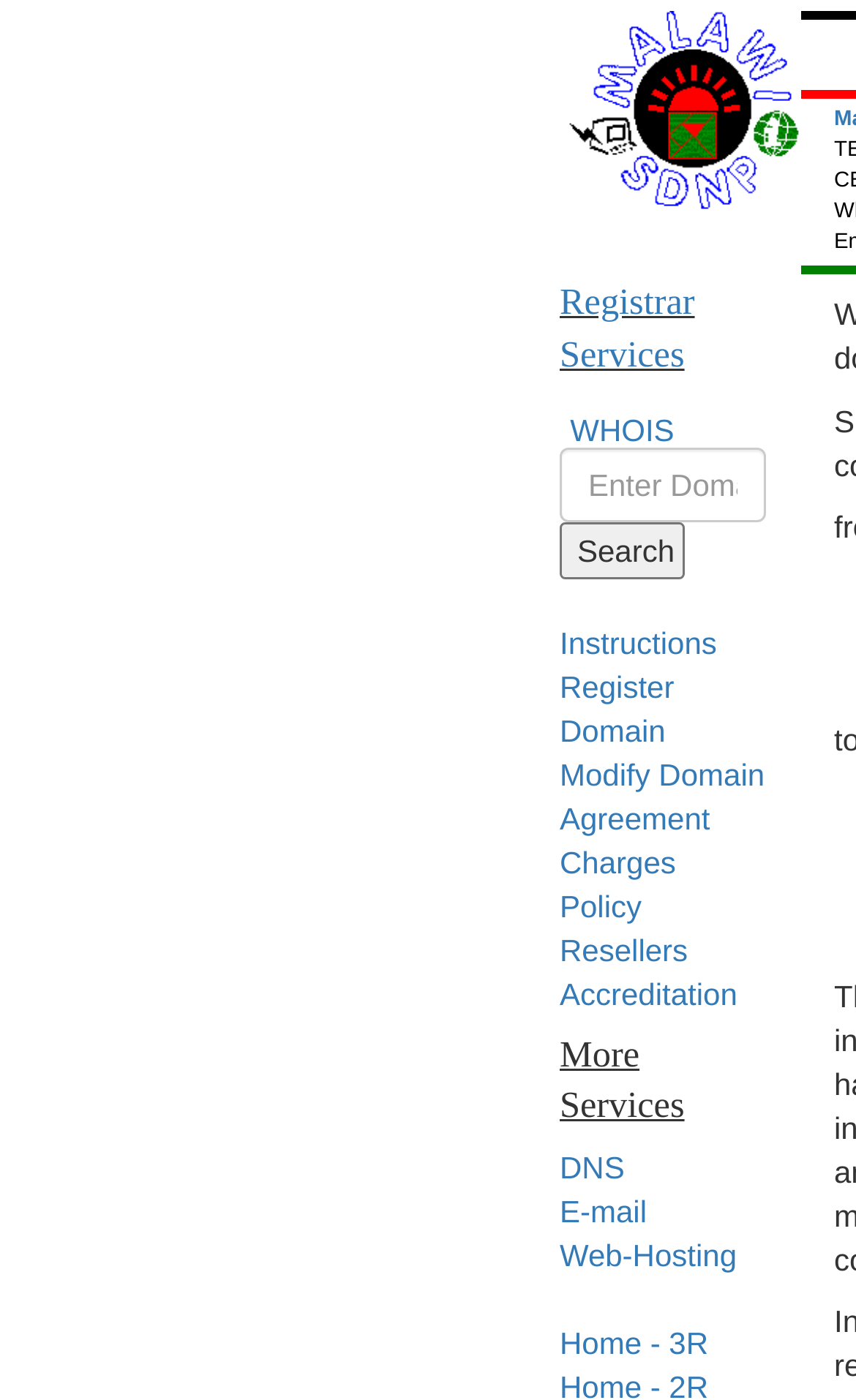Determine the coordinates of the bounding box that should be clicked to complete the instruction: "Register a domain". The coordinates should be represented by four float numbers between 0 and 1: [left, top, right, bottom].

[0.654, 0.476, 0.897, 0.538]